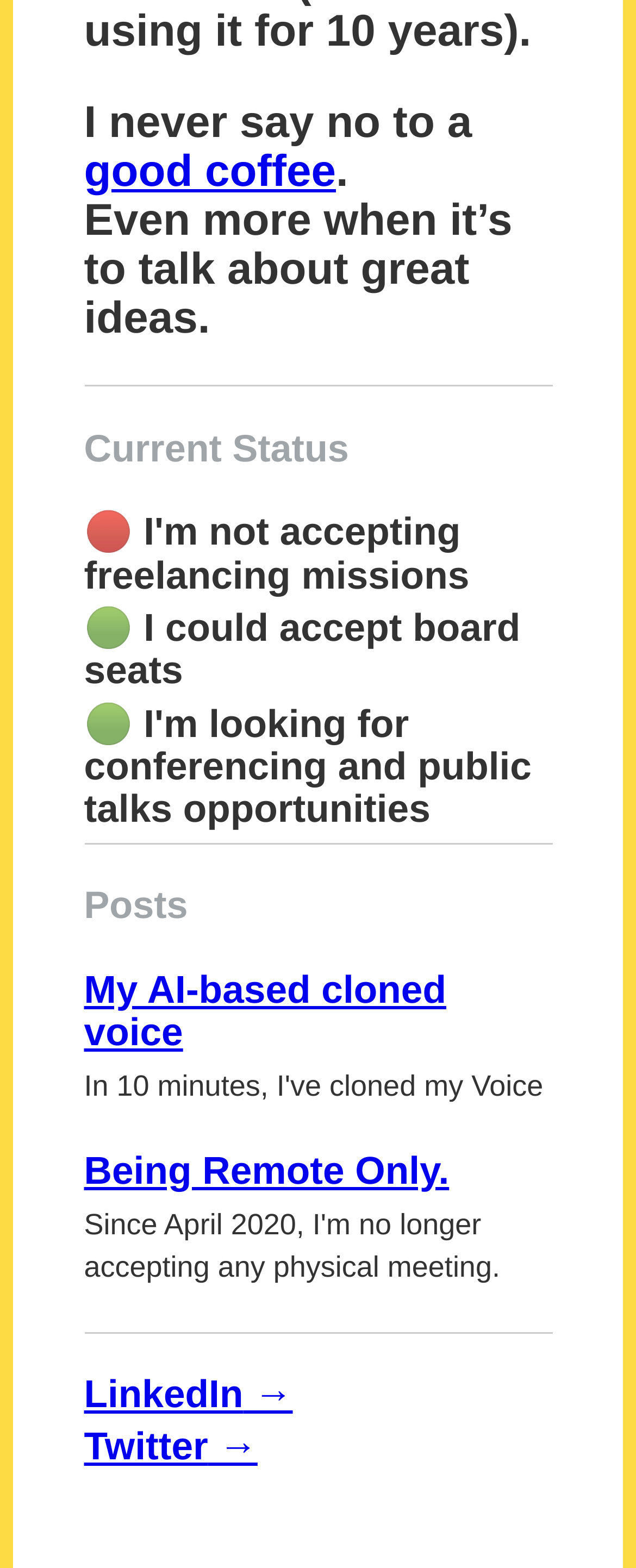Using the element description: "Being Remote Only.", determine the bounding box coordinates. The coordinates should be in the format [left, top, right, bottom], with values between 0 and 1.

[0.132, 0.733, 0.706, 0.761]